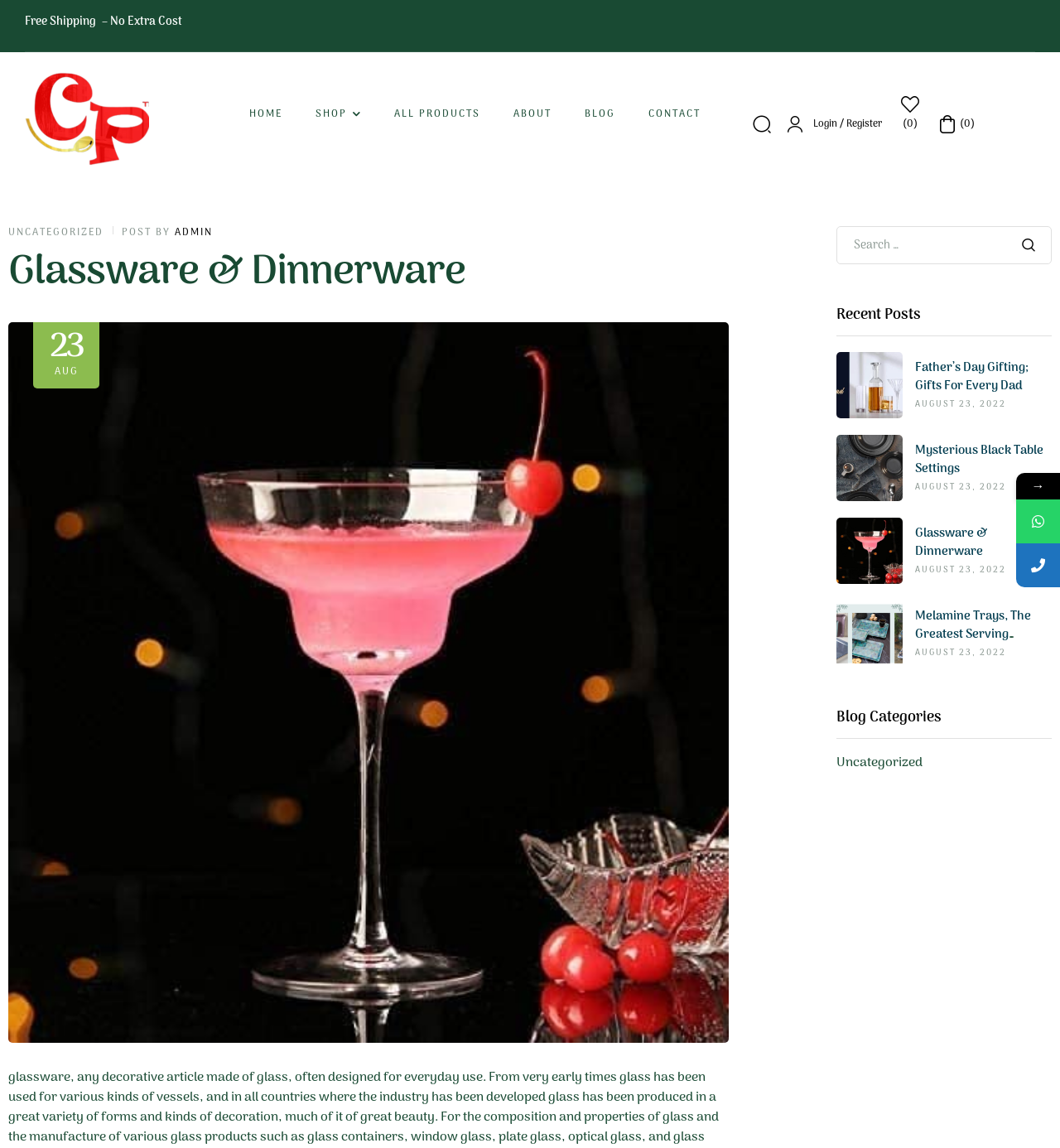Extract the bounding box coordinates of the UI element described: "Shop". Provide the coordinates in the format [left, top, right, bottom] with values ranging from 0 to 1.

[0.282, 0.072, 0.356, 0.127]